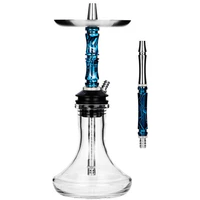Describe all significant details and elements found in the image.

This image showcases the Moze Breeze Two Hookah, characterized by its striking blue accents and sleek design. The hookah features a transparent glass base that allows for a full view of the water, enhancing both aesthetic appeal and functionality. The blue handle adds a touch of elegance, while the removable mouthpiece, visible to the right, offers convenience and ease of use. This hookah is designed to provide a smooth smoking experience, combining modern craftsmanship with stylish elements, making it a perfect addition for enthusiasts looking for quality and visual appeal in their hookah setups.